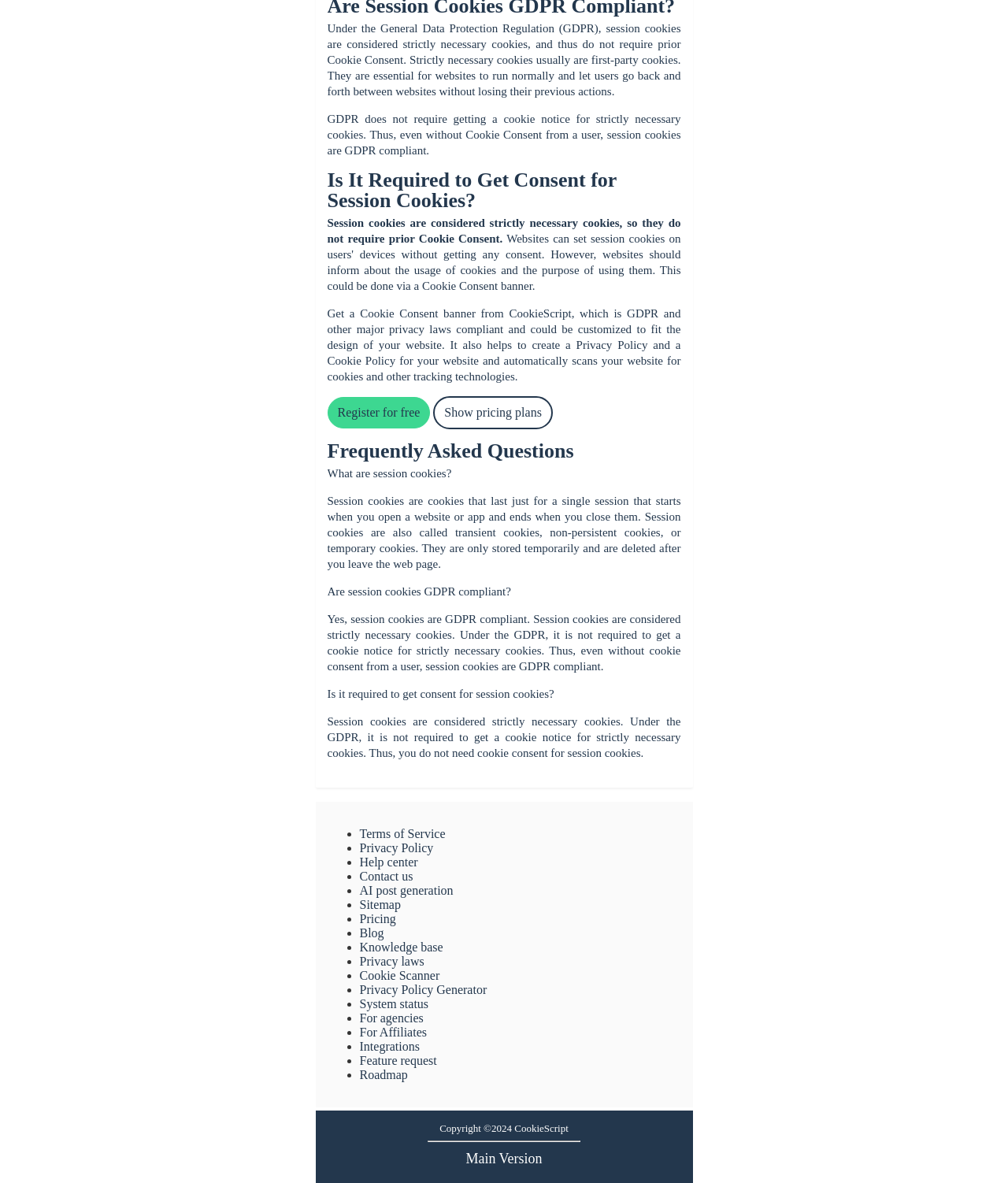Give a one-word or short phrase answer to this question: 
What is the difference between session cookies and other cookies?

Session cookies are temporary